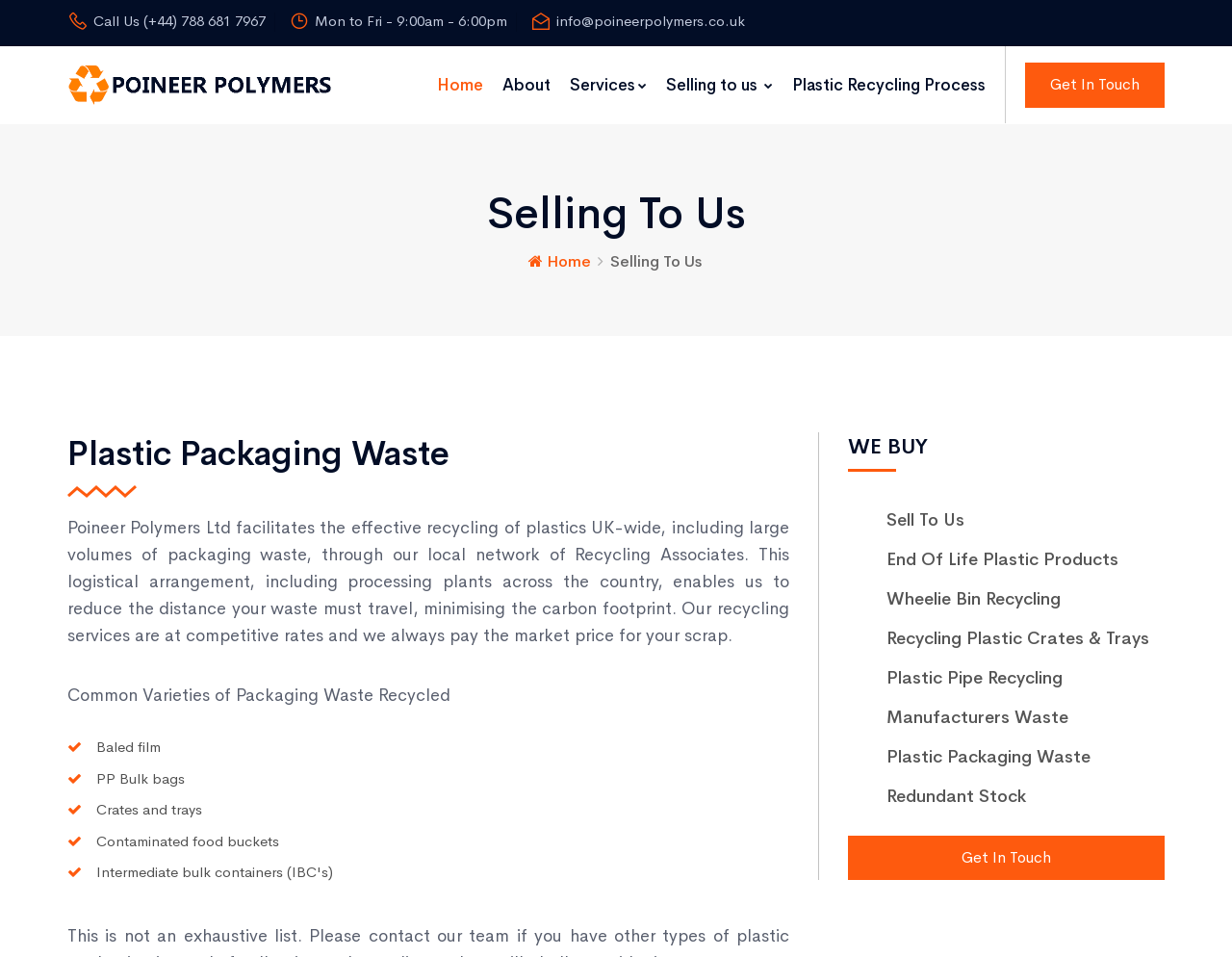Convey a detailed summary of the webpage, mentioning all key elements.

The webpage is about Poineer Polymers, a company that specializes in plastic recycling and granulation in the UK. At the top left corner, there are three links: "Call Us" with a phone number, "Mon to Fri - 9:00am - 6:00pm" indicating the company's working hours, and "info@poineerpolymers.co.uk" which is the company's email address.

Below these links, there is a layout table with a link to the company's homepage. To the right of this table, there are five navigation links: "Home", "About", "Services", "Selling to us", and "Plastic Recycling Process".

Further down, there is a large section with a heading "Selling To Us" and a link to the homepage. Below this, there is a heading "Plastic Packaging Waste" followed by a paragraph of text that explains the company's plastic recycling services and its benefits.

Underneath, there are four lines of text listing common varieties of packaging waste that the company recycles, including "Baled film", "PP Bulk bags", "Crates and trays", and "Contaminated food buckets".

On the right side of the page, there is a complementary section with a heading "WE BUY" and six links to different types of plastic products that the company buys, including "Sell To Us", "End Of Life Plastic Products", "Wheelie Bin Recycling", "Recycling Plastic Crates & Trays", "Plastic Pipe Recycling", and "Manufacturers Waste". At the bottom of this section, there is a link to "Get In Touch".